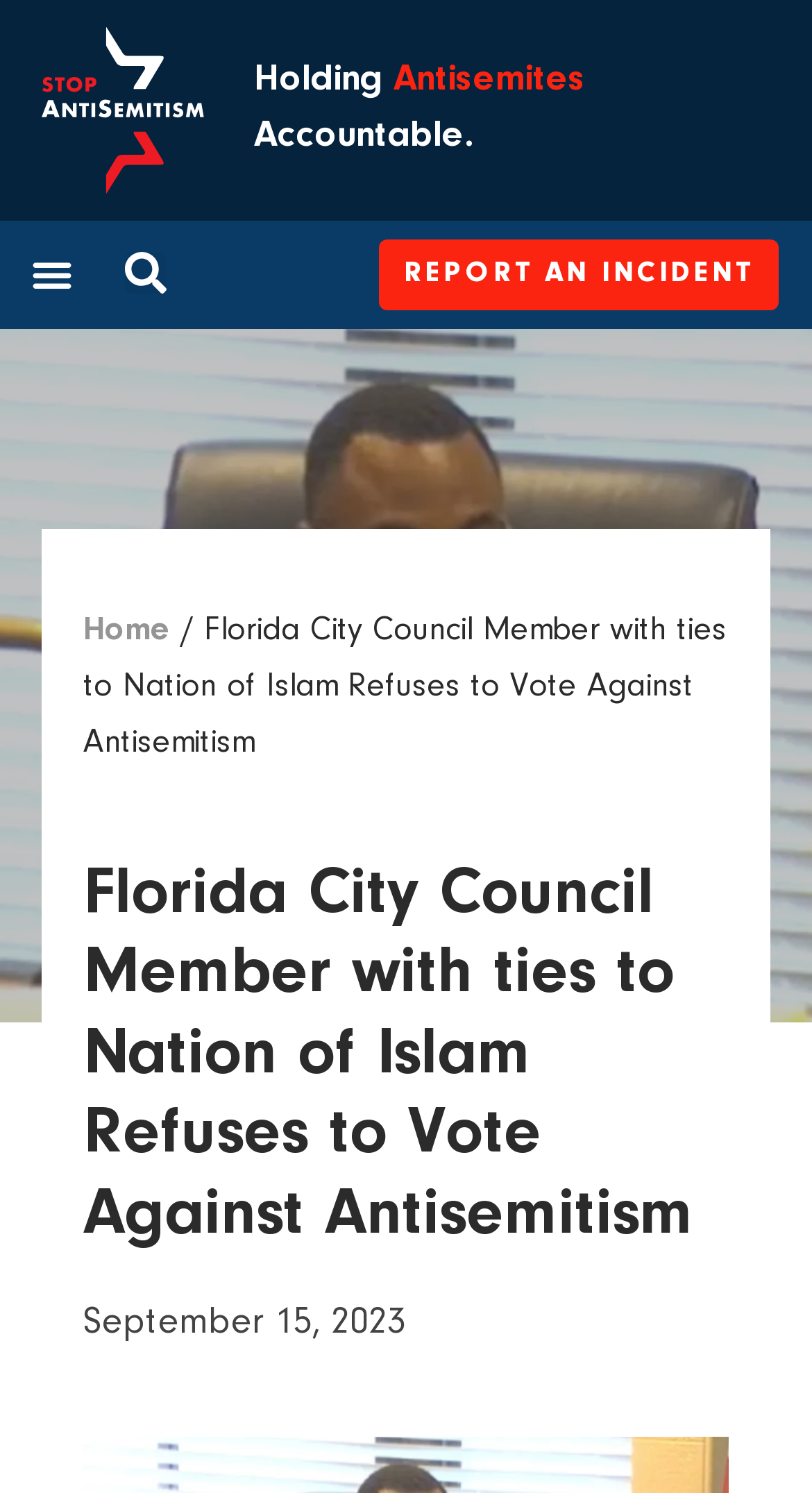Provide a single word or phrase answer to the question: 
What is the text of the breadcrumbs navigation?

Home / Florida City Council Member...